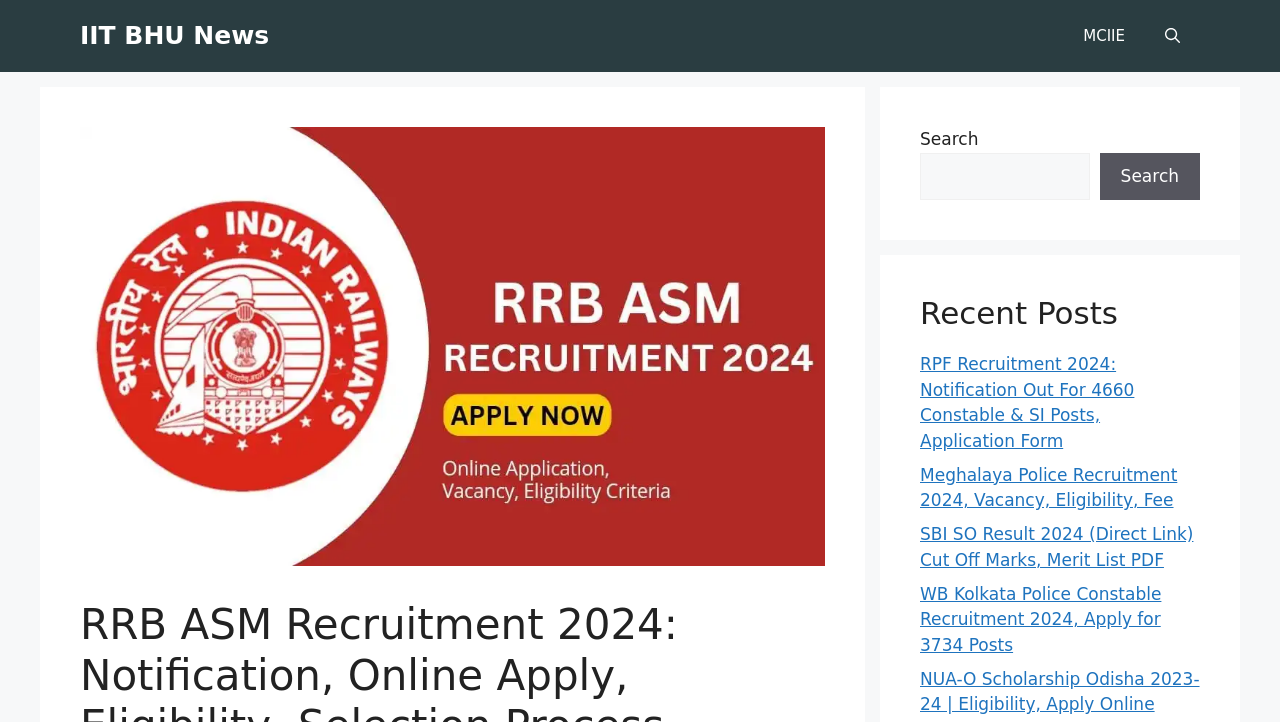What is the purpose of the search box?
Could you give a comprehensive explanation in response to this question?

I found a search box element with a label 'Search' and a button with the same label. This suggests that the purpose of the search box is to allow users to search the website.